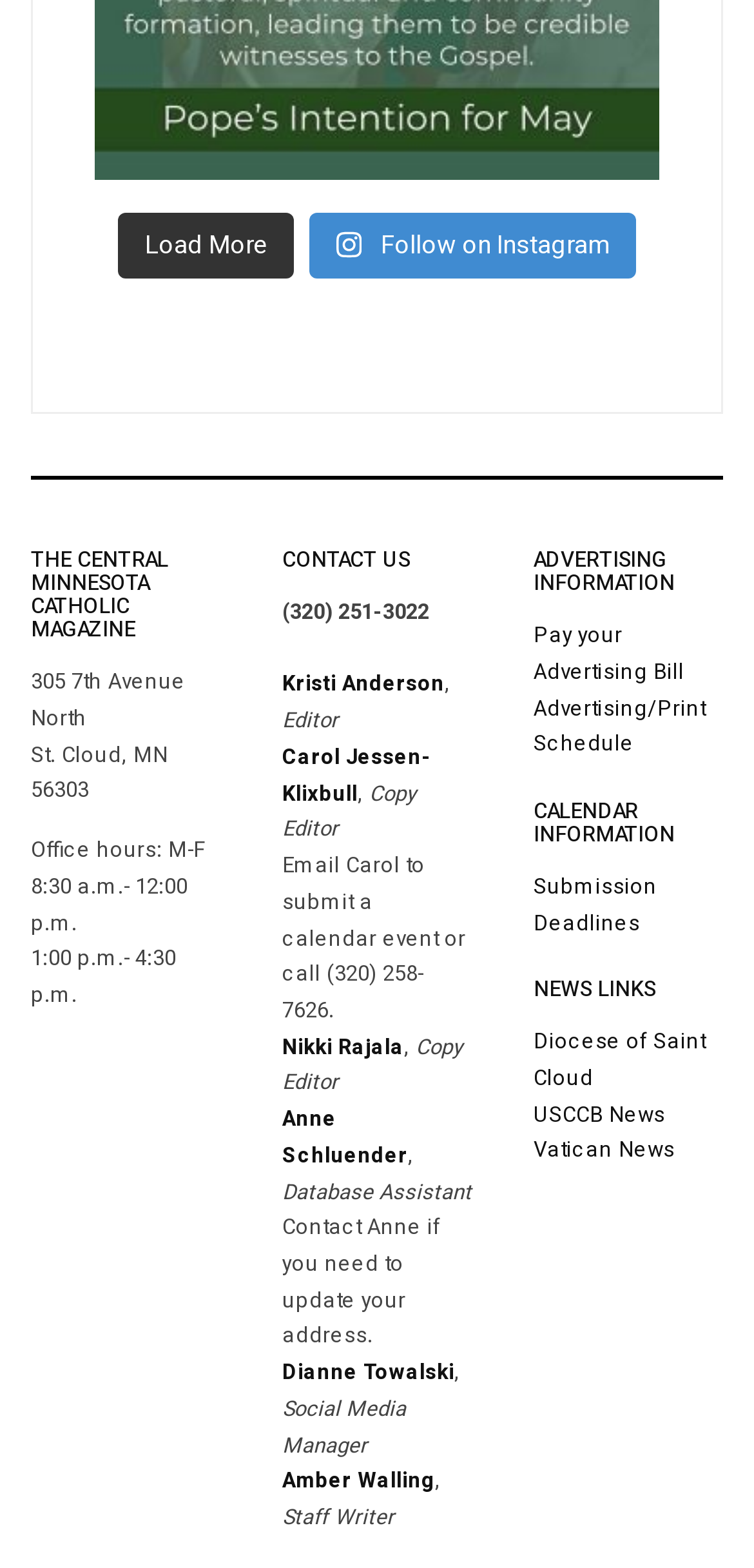Please identify the bounding box coordinates of the element I need to click to follow this instruction: "Visit the Diocese of Saint Cloud website".

[0.708, 0.655, 0.936, 0.698]